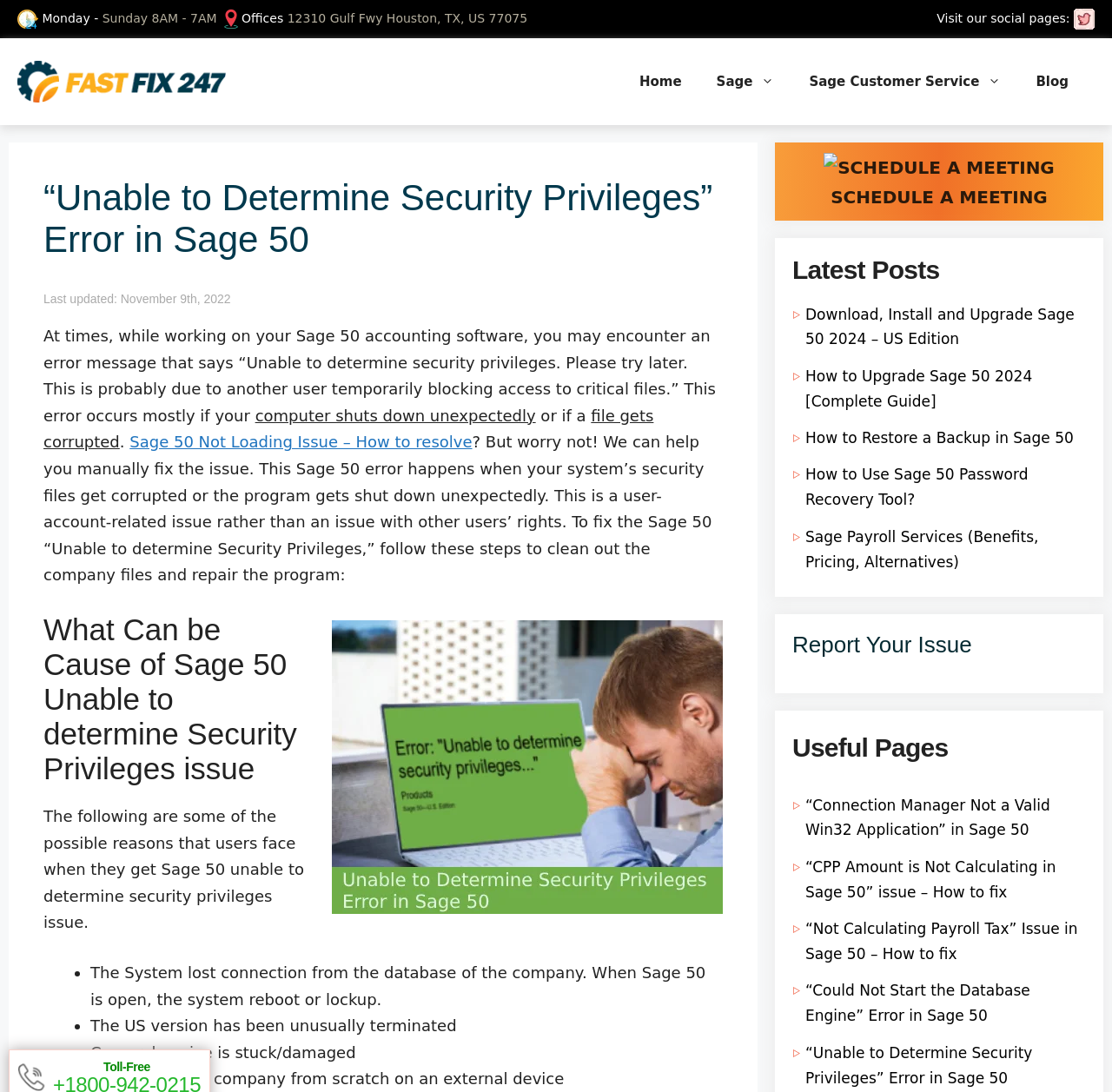Identify the headline of the webpage and generate its text content.

“Unable to Determine Security Privileges” Error in Sage 50